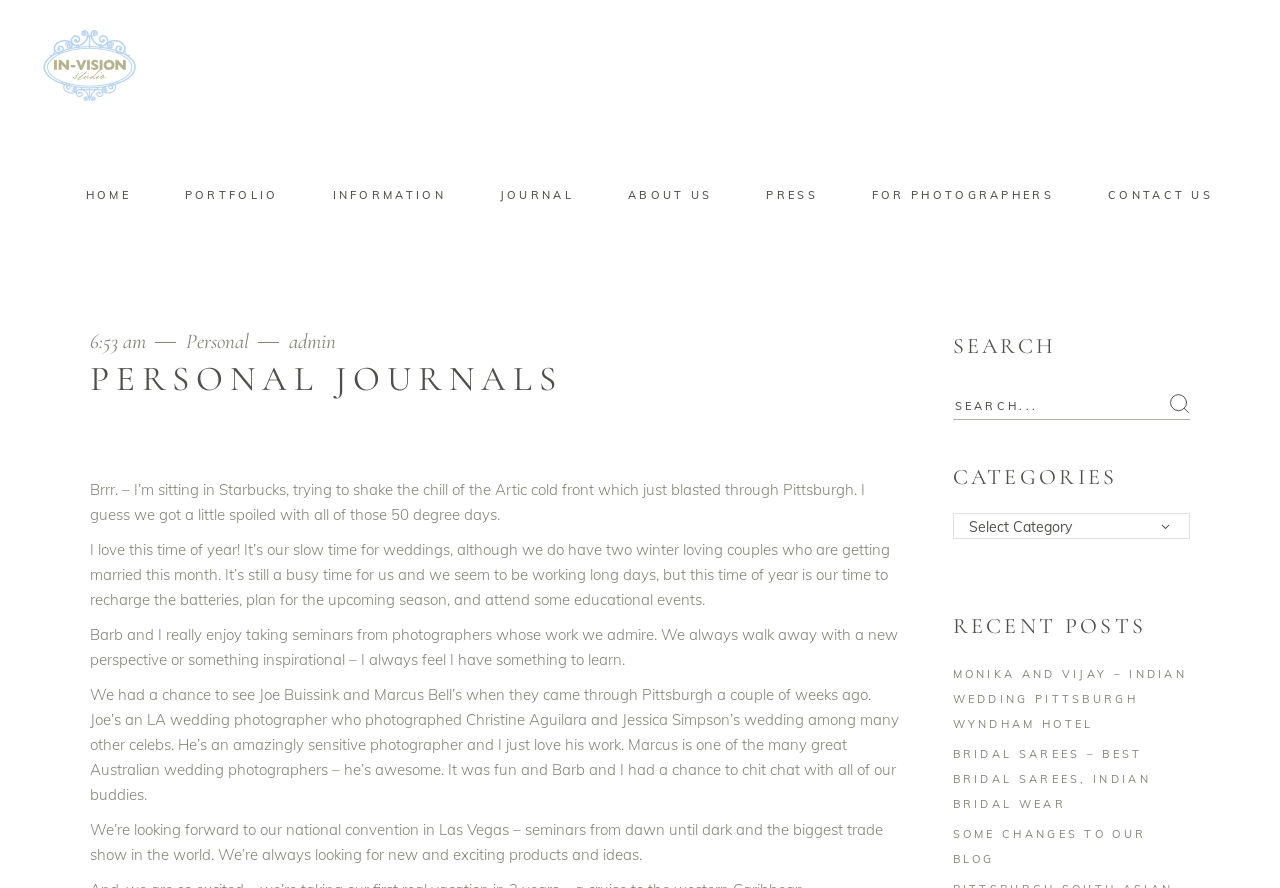Using the webpage screenshot, find the UI element described by name="s" placeholder="Search..." title="Search for:". Provide the bounding box coordinates in the format (top-left x, top-left y, bottom-right x, bottom-right y), ensuring all values are floating point numbers between 0 and 1.

[0.744, 0.444, 0.93, 0.473]